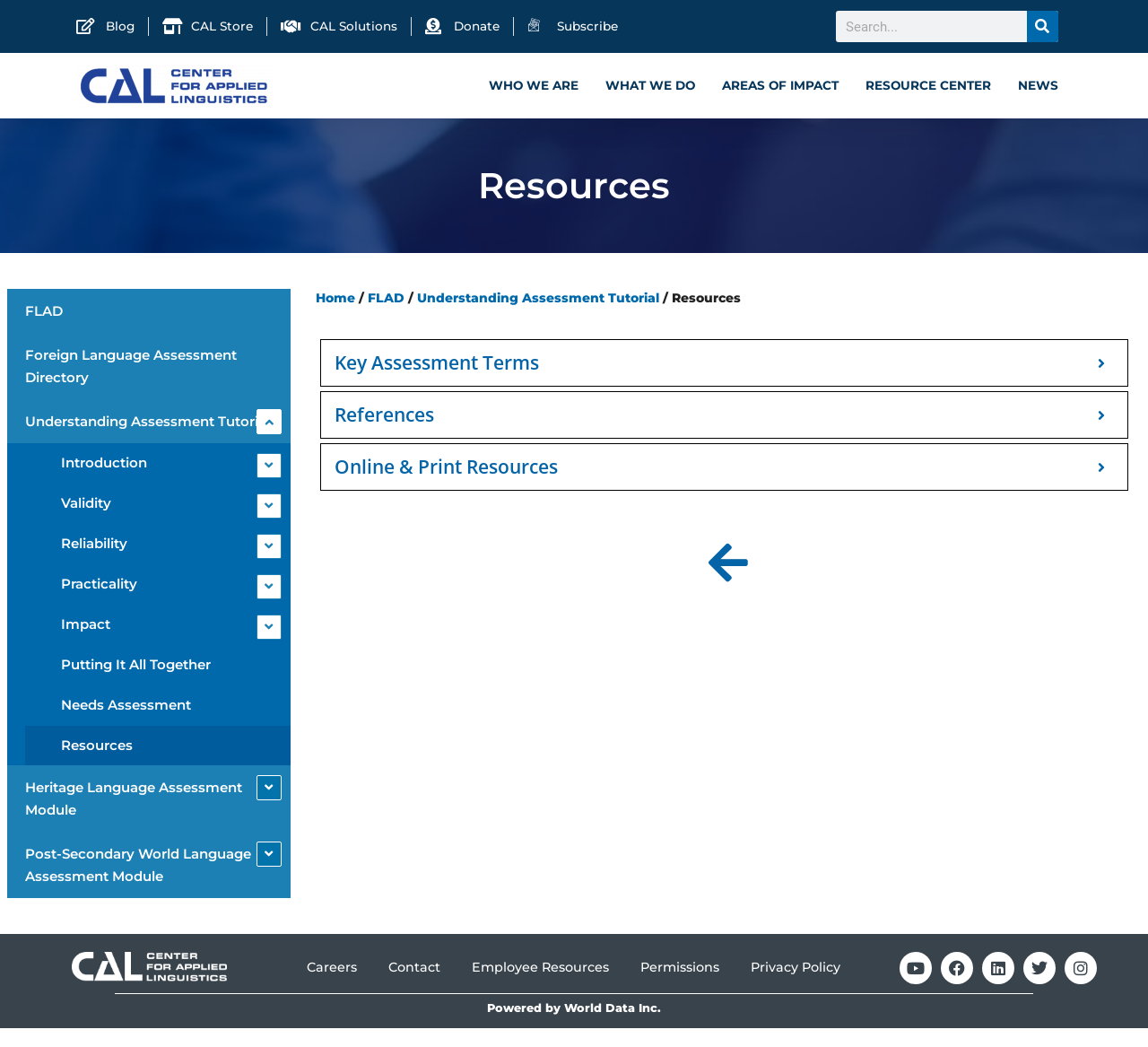Determine the bounding box for the described HTML element: "Who We Are". Ensure the coordinates are four float numbers between 0 and 1 in the format [left, top, right, bottom].

[0.414, 0.06, 0.516, 0.103]